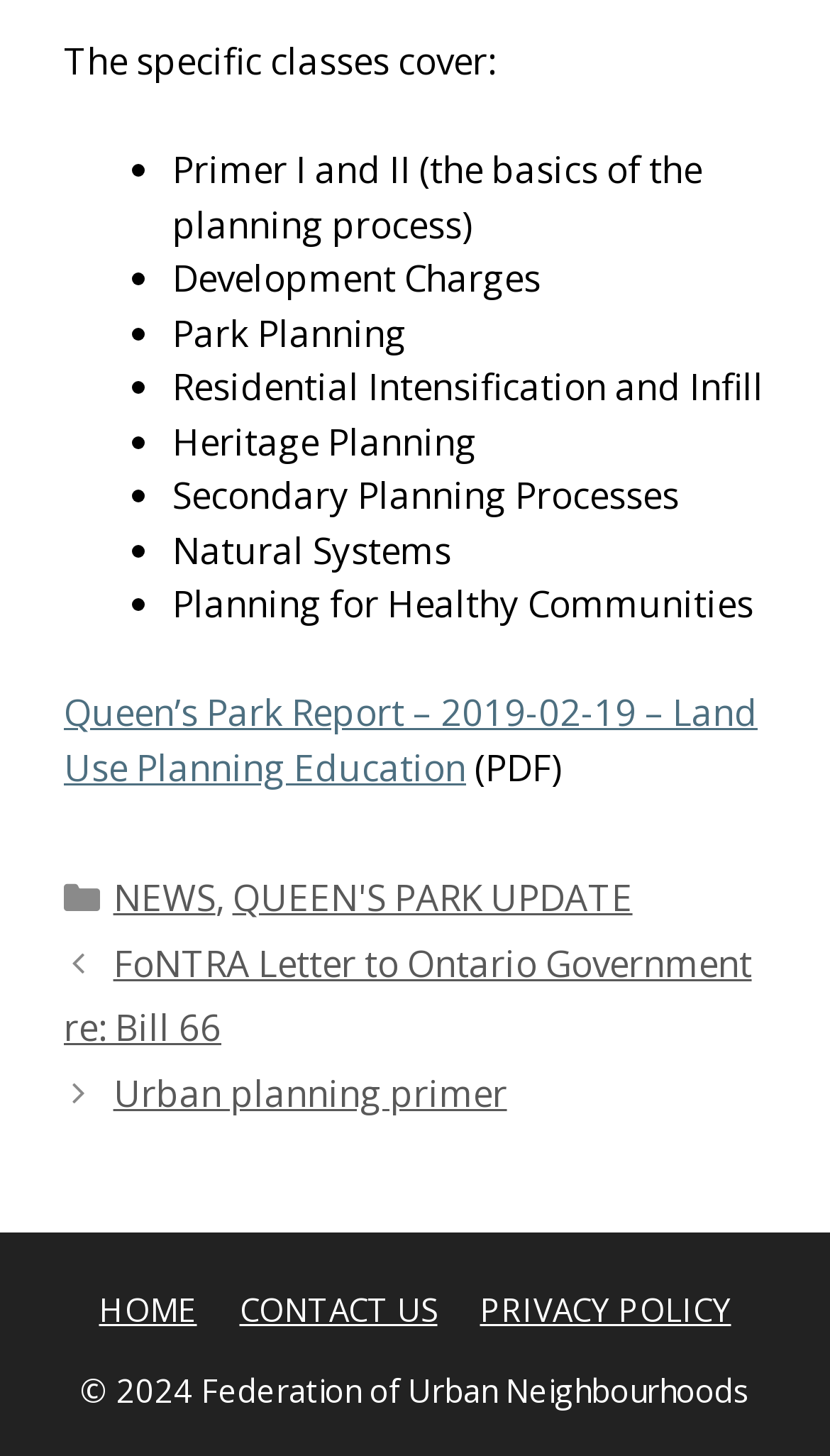Using the description: "NEWS", determine the UI element's bounding box coordinates. Ensure the coordinates are in the format of four float numbers between 0 and 1, i.e., [left, top, right, bottom].

[0.136, 0.599, 0.259, 0.633]